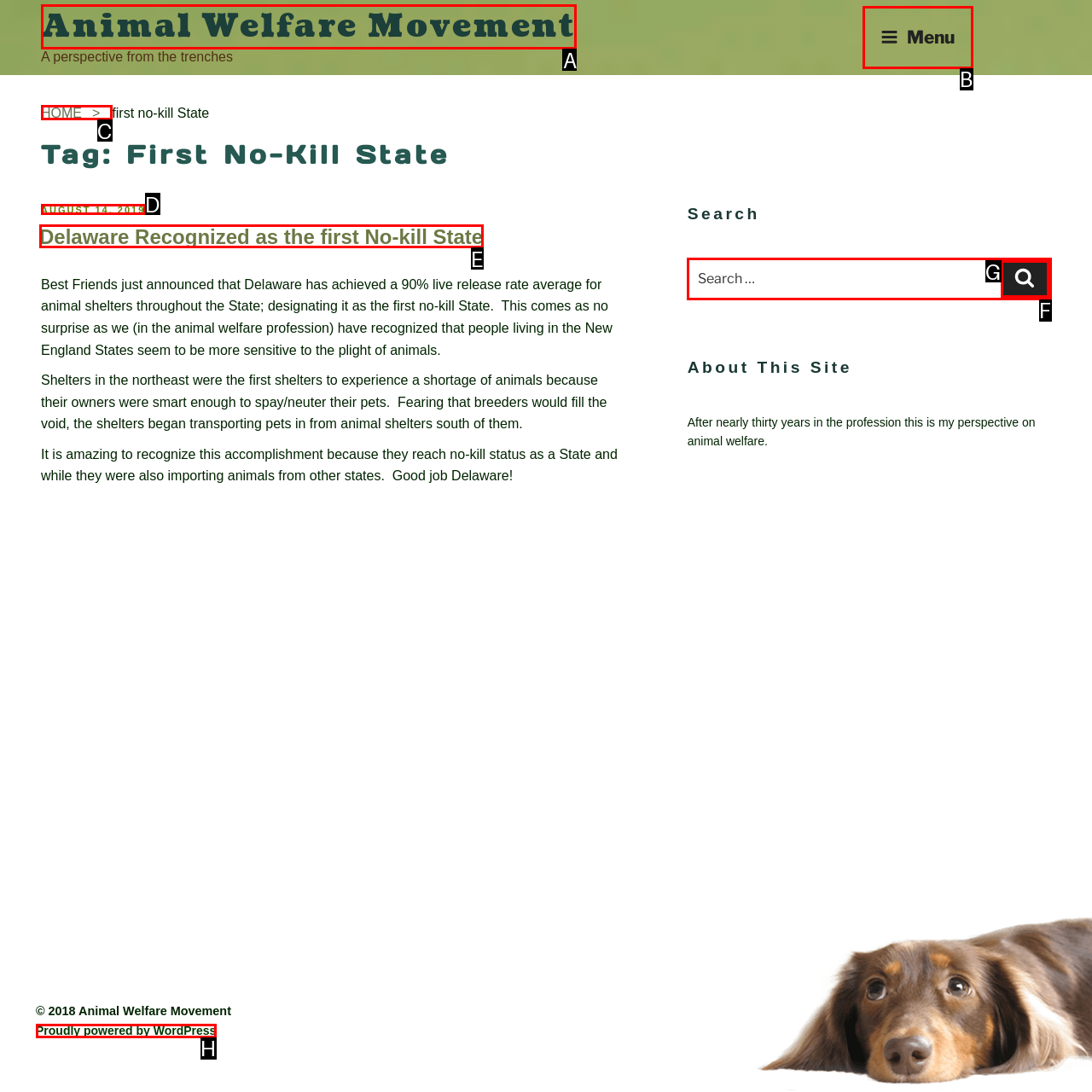Tell me which one HTML element I should click to complete the following instruction: Learn more about the 'Animal Welfare Movement'
Answer with the option's letter from the given choices directly.

A